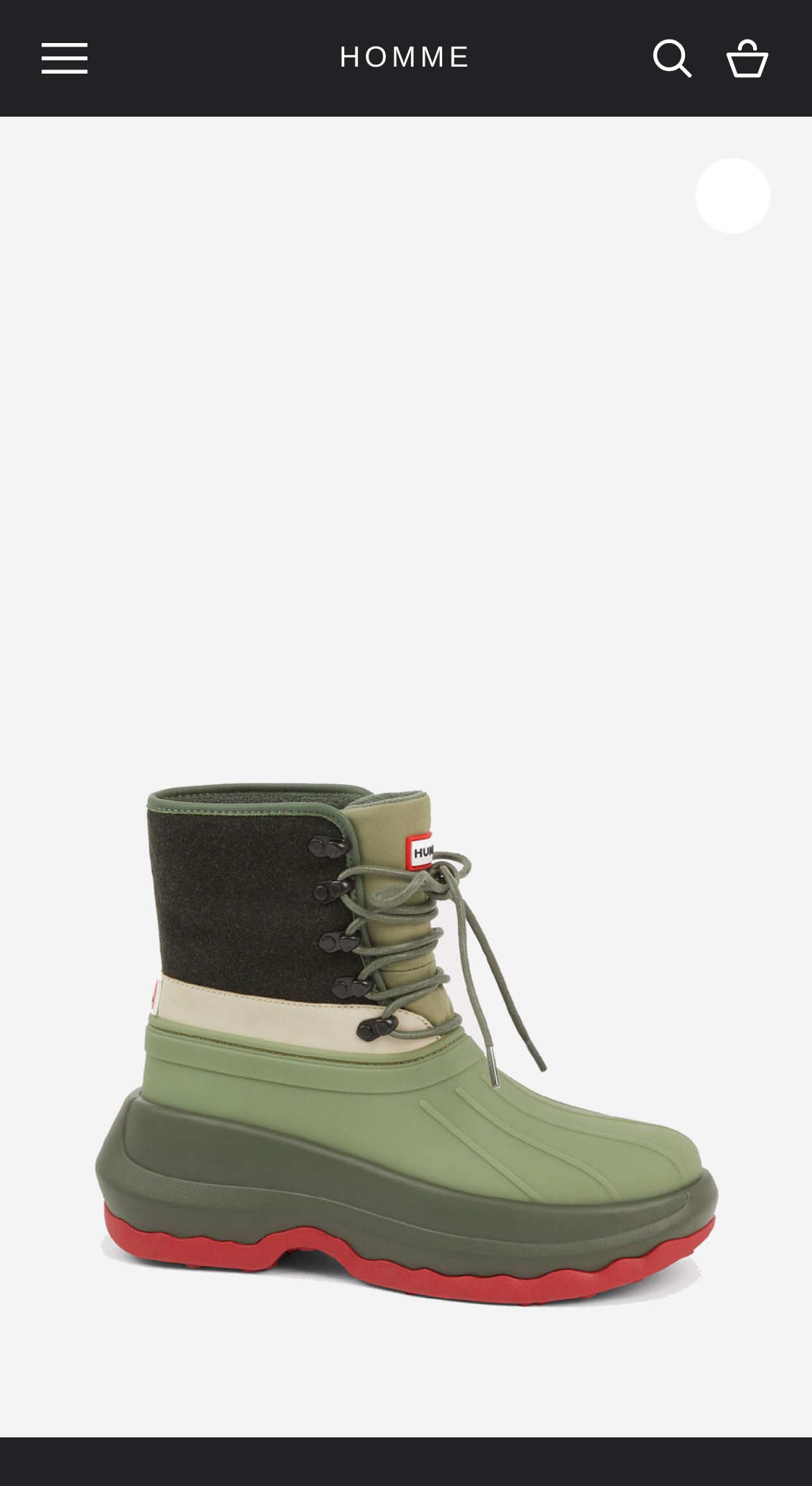Please answer the following question using a single word or phrase: 
What is the function of the button at the top right corner?

Open cart